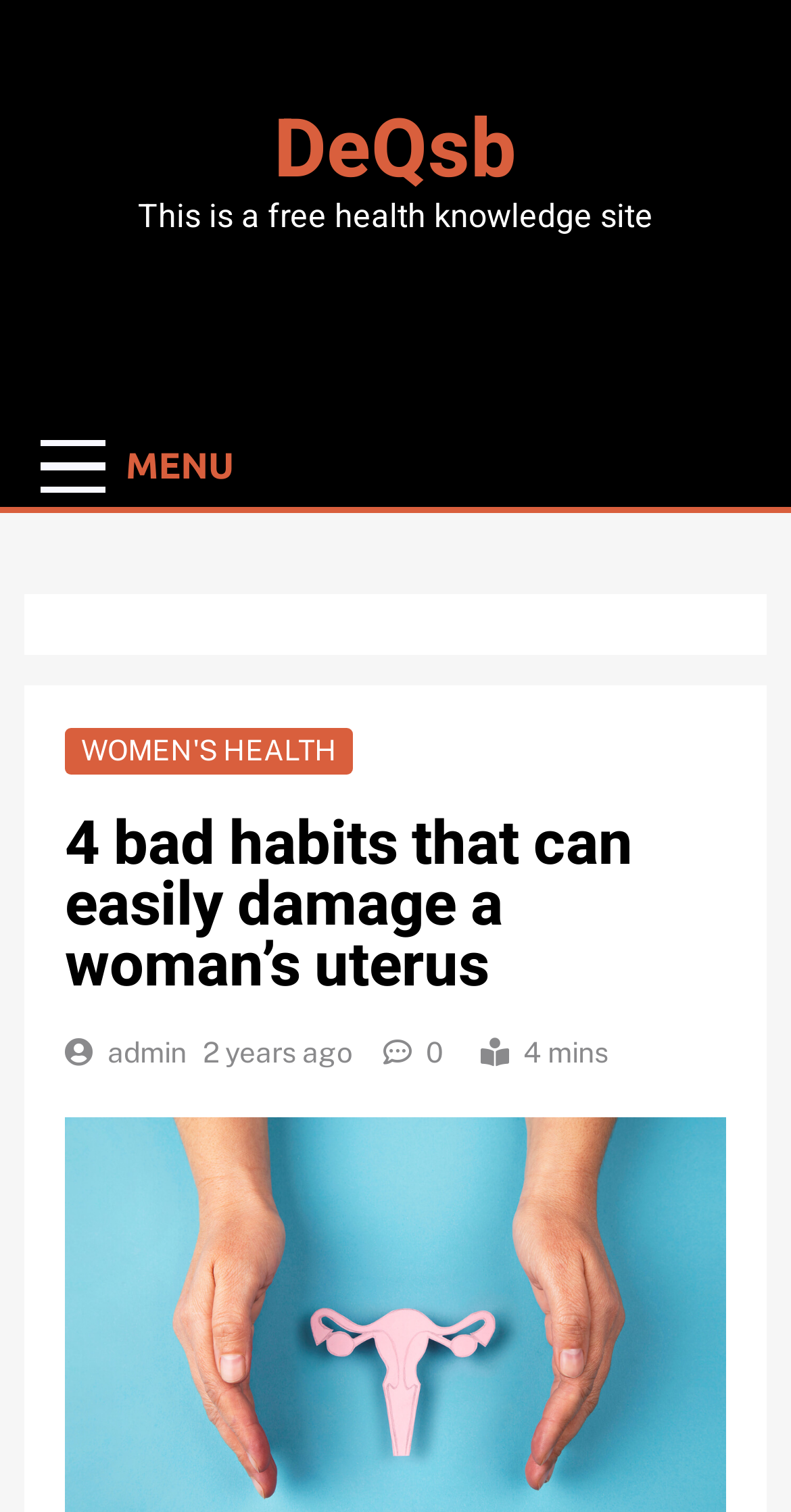Extract the bounding box coordinates of the UI element described by: "DeQsb". The coordinates should include four float numbers ranging from 0 to 1, e.g., [left, top, right, bottom].

[0.346, 0.06, 0.654, 0.139]